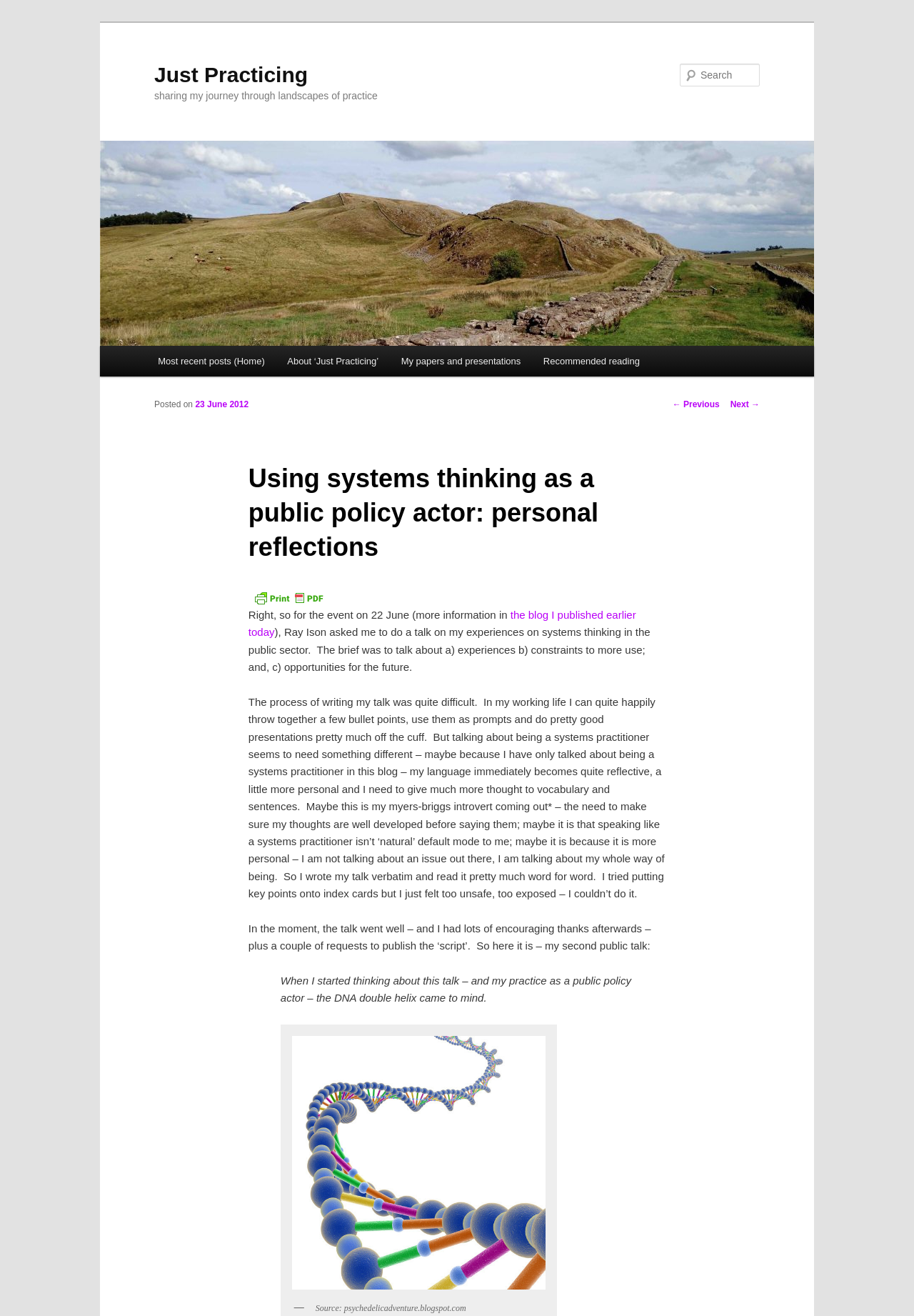Identify the bounding box for the UI element described as: "My papers and presentations". Ensure the coordinates are four float numbers between 0 and 1, formatted as [left, top, right, bottom].

[0.426, 0.263, 0.582, 0.286]